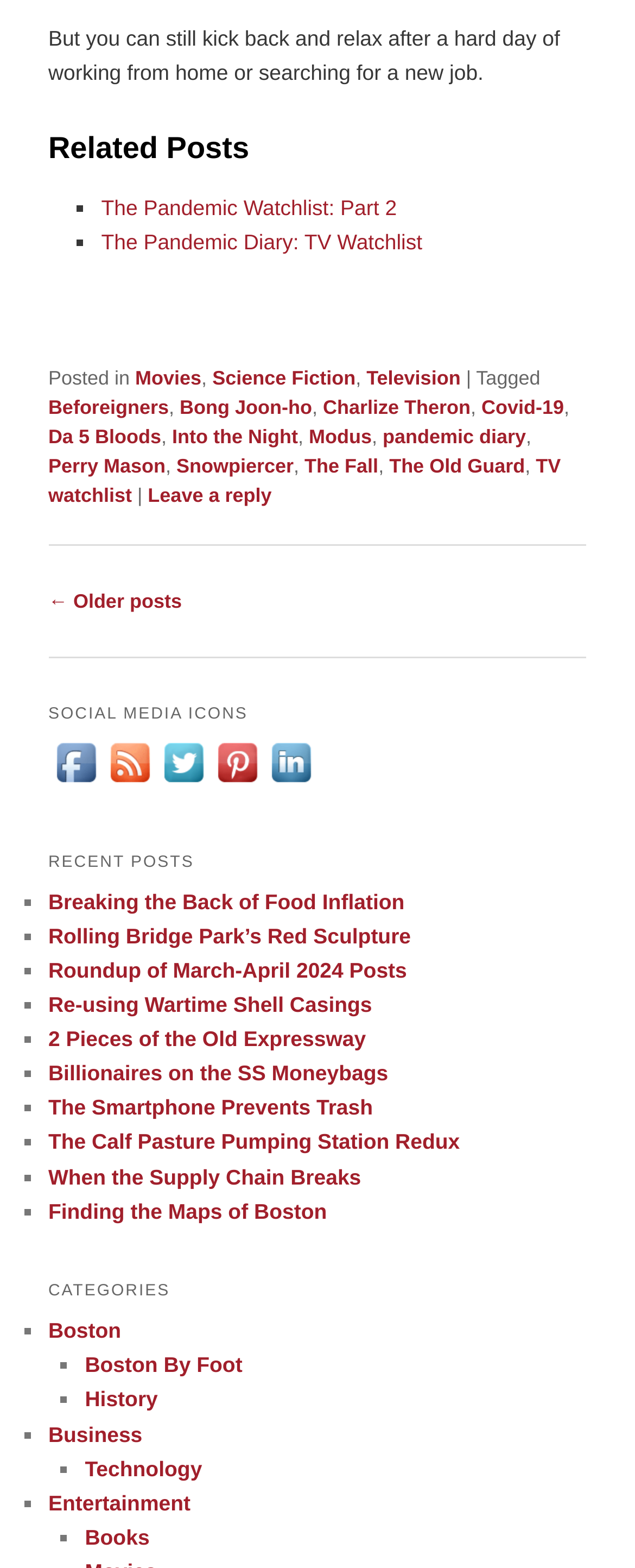Please identify the bounding box coordinates of the element I should click to complete this instruction: 'Visit Us On Facebook'. The coordinates should be given as four float numbers between 0 and 1, like this: [left, top, right, bottom].

[0.079, 0.469, 0.161, 0.503]